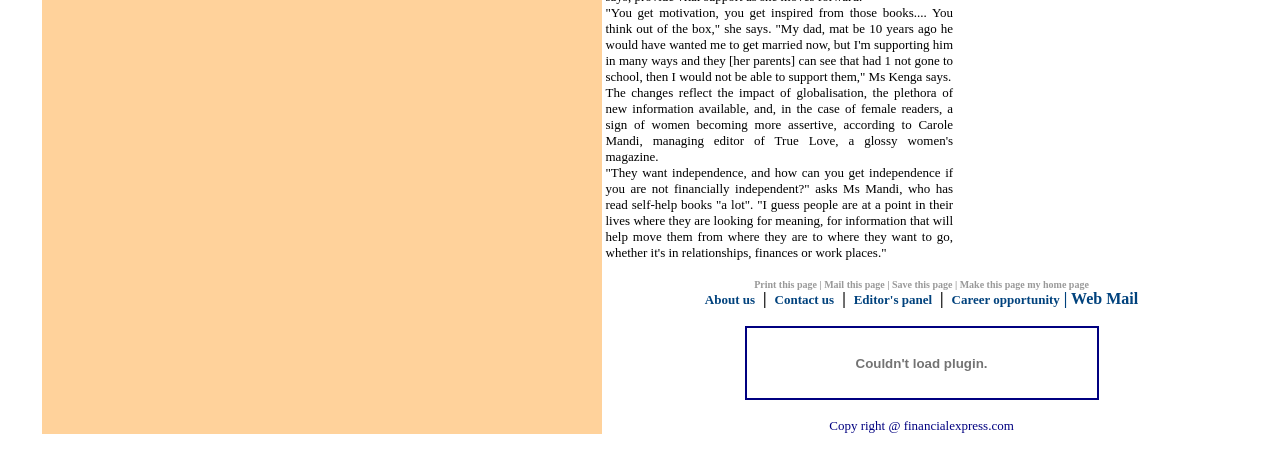Locate the bounding box coordinates of the element you need to click to accomplish the task described by this instruction: "Print this page".

[0.589, 0.62, 0.638, 0.644]